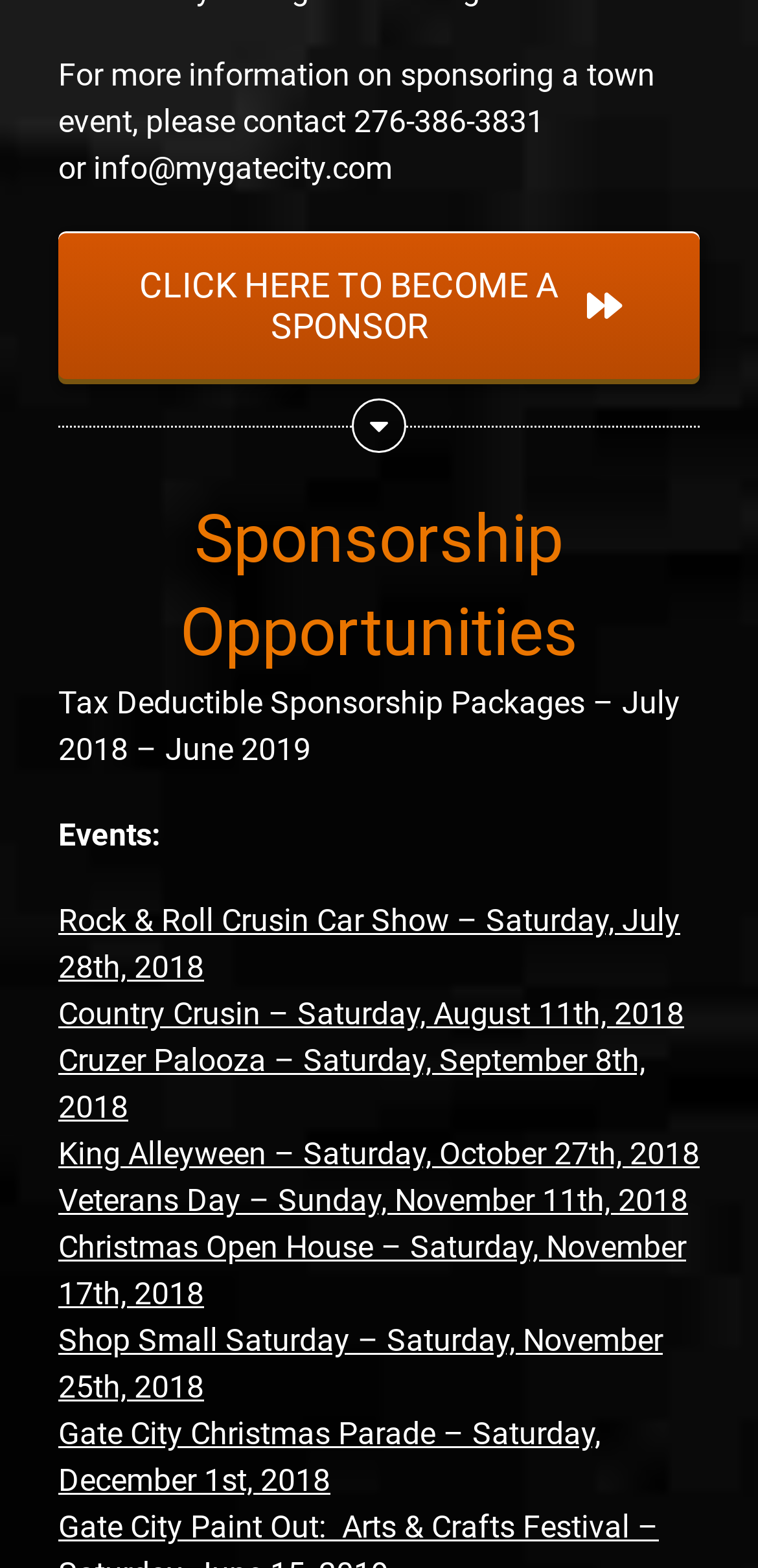Predict the bounding box of the UI element that fits this description: "info@mygatecity.com".

[0.123, 0.095, 0.518, 0.119]